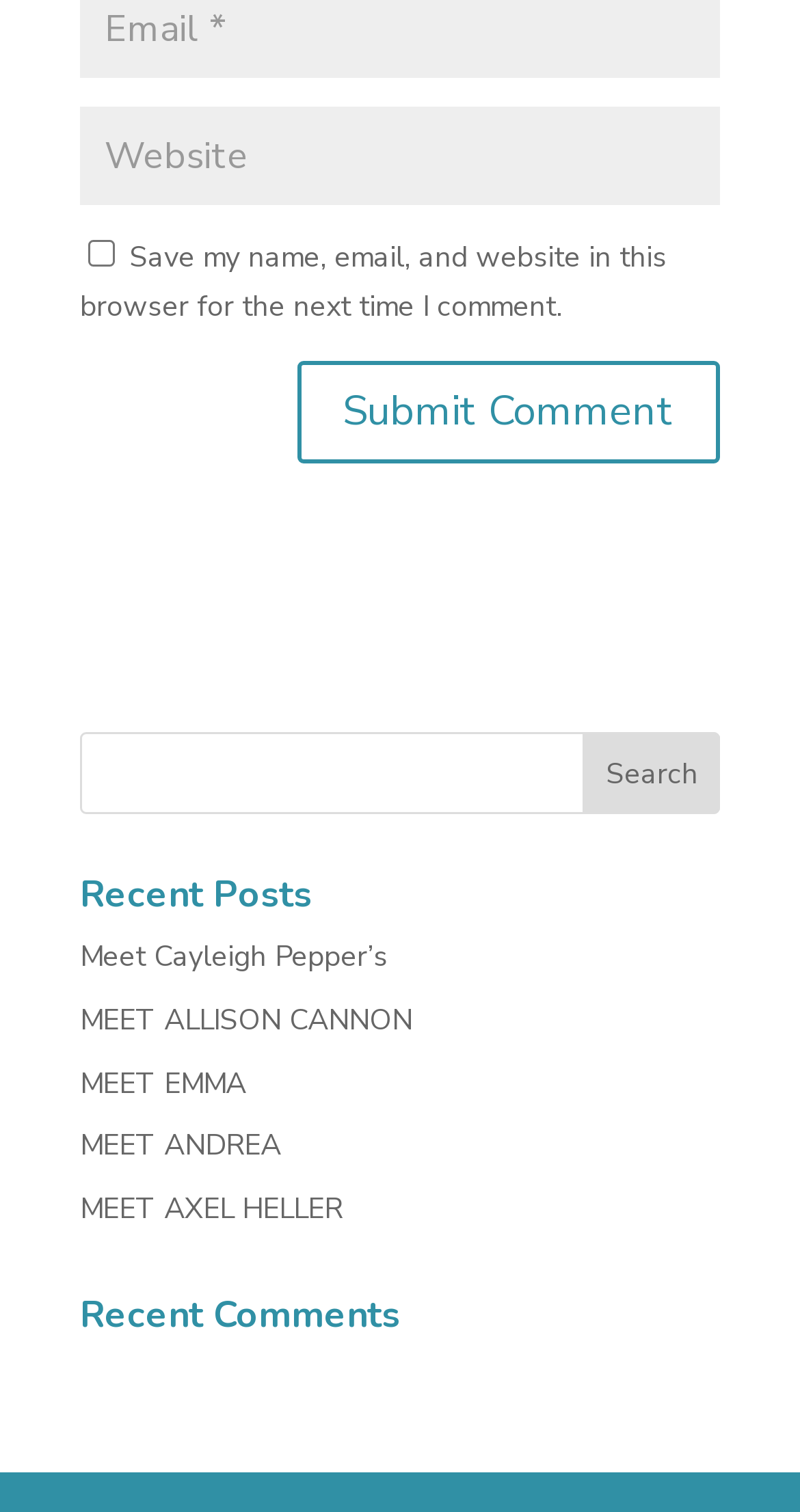Based on the provided description, "MEET ANDREA", find the bounding box of the corresponding UI element in the screenshot.

[0.1, 0.745, 0.351, 0.771]